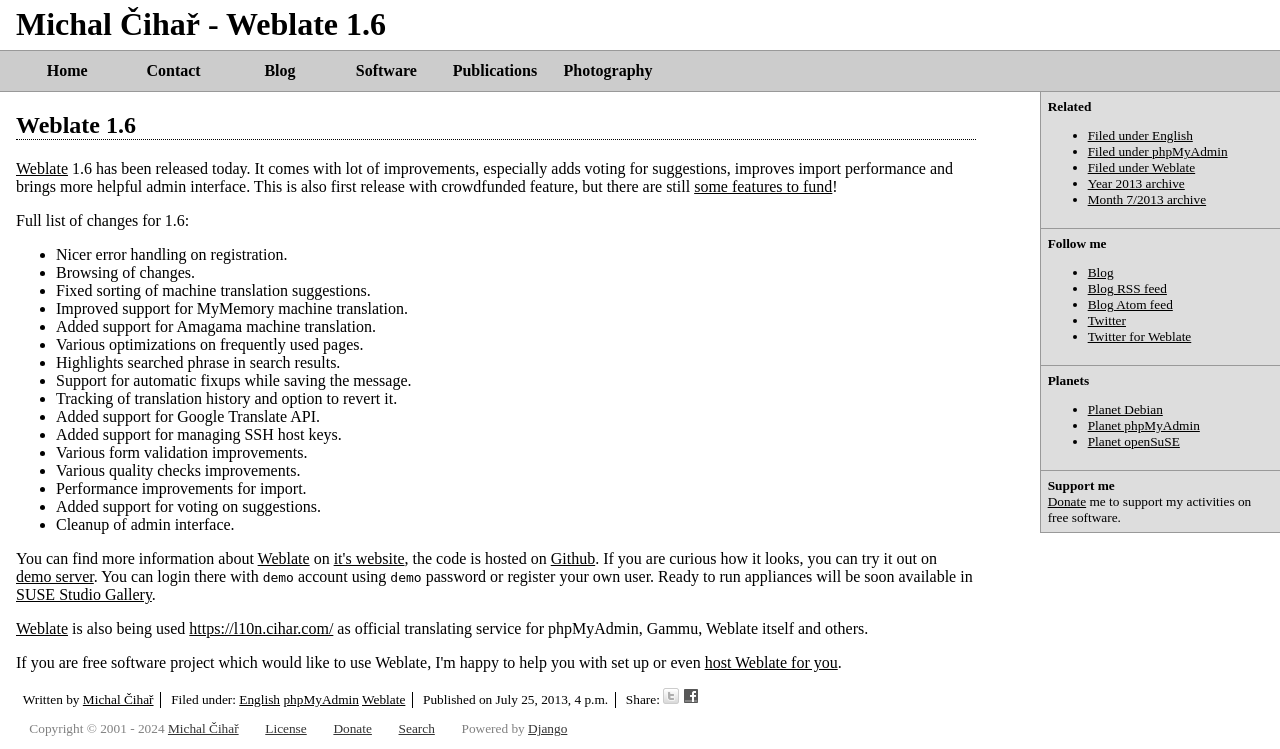What is the purpose of the demo server?
Observe the image and answer the question with a one-word or short phrase response.

To try out Weblate